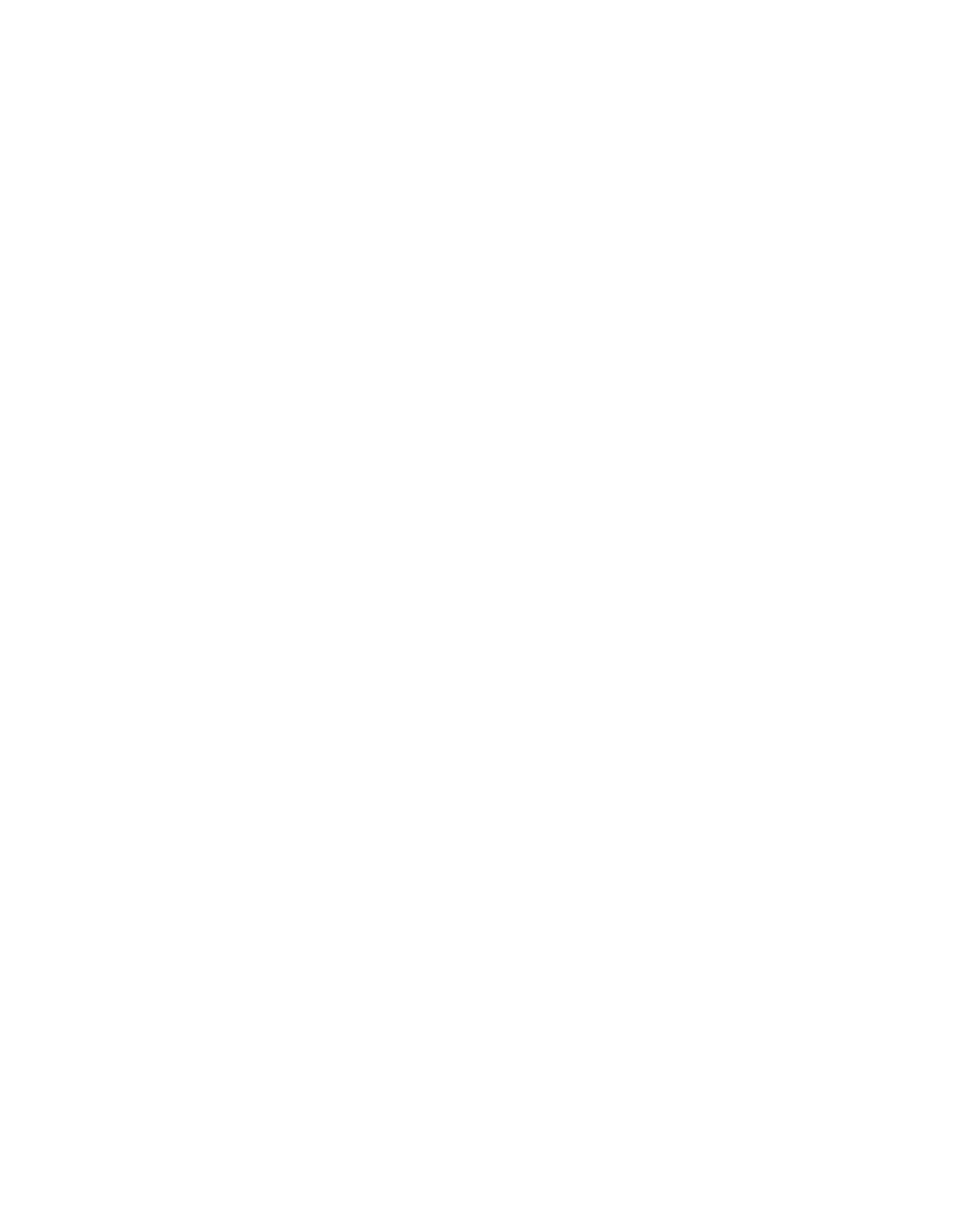What is the date of the reply to Zack DeAngelis?
Use the screenshot to answer the question with a single word or phrase.

October 7, 2023